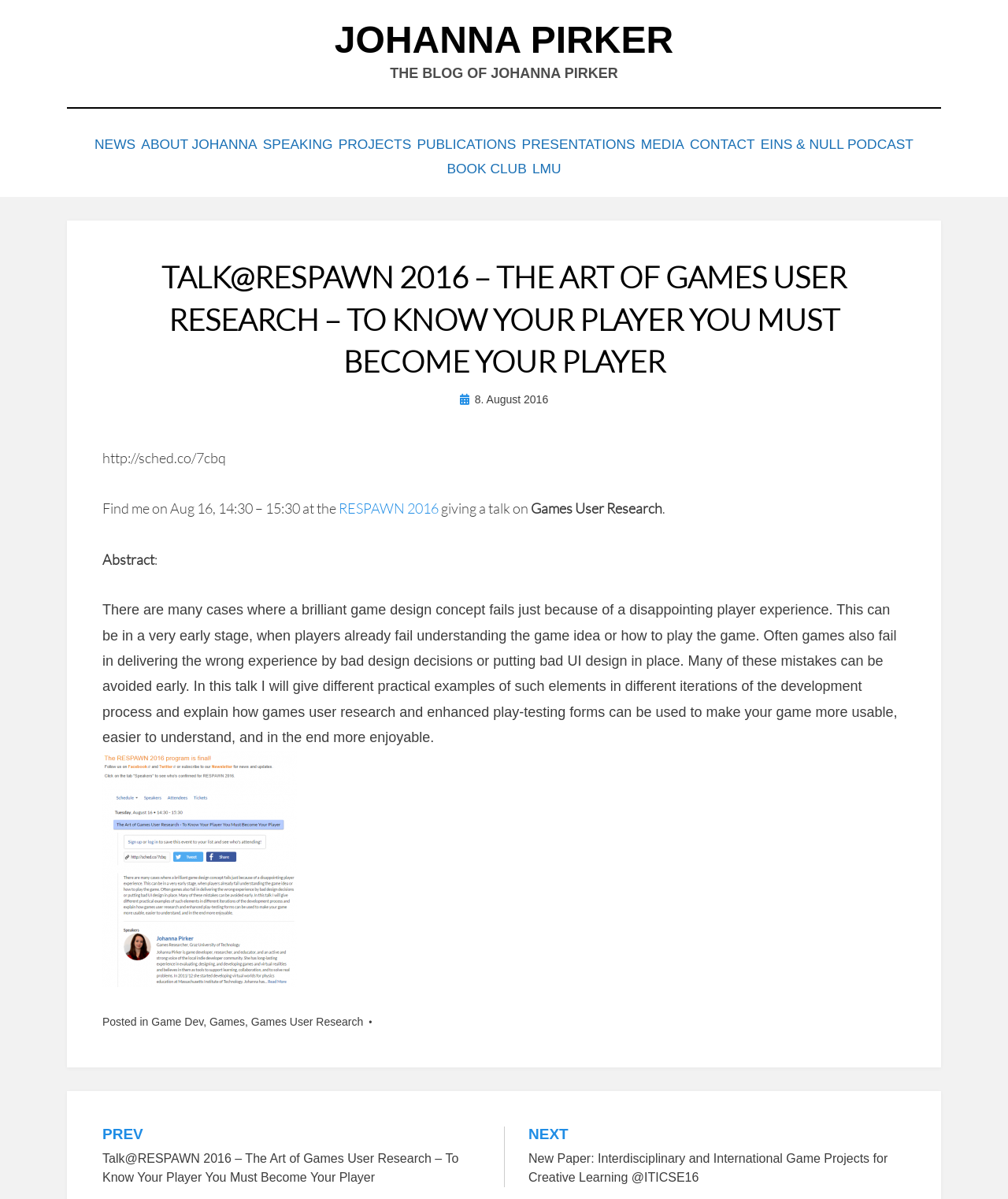For the given element description RESPAWN 2016, determine the bounding box coordinates of the UI element. The coordinates should follow the format (top-left x, top-left y, bottom-right x, bottom-right y) and be within the range of 0 to 1.

[0.336, 0.411, 0.435, 0.426]